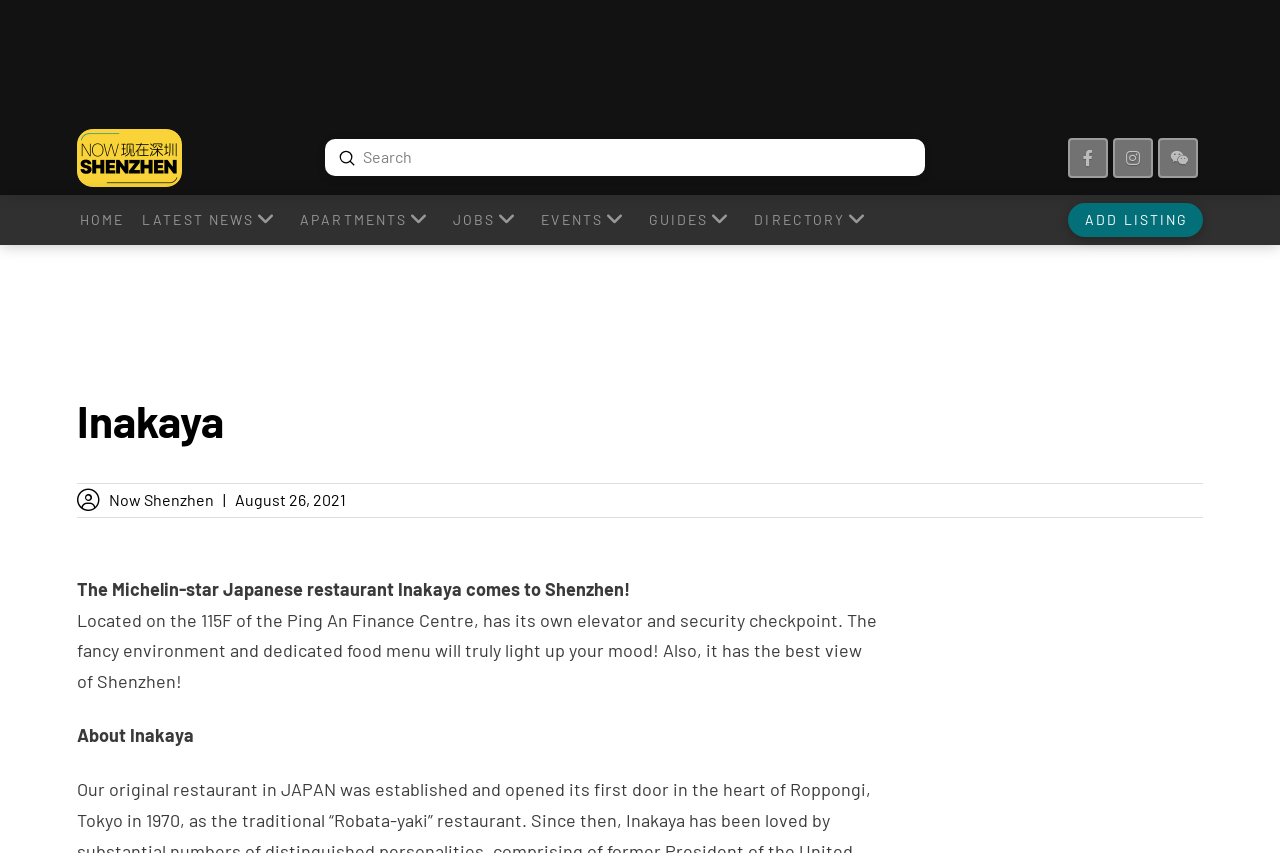How many links are in the top navigation menu?
Refer to the image and give a detailed answer to the question.

The top navigation menu consists of links with text 'HOME', 'LATEST NEWS', 'APARTMENTS', 'JOBS', 'EVENTS', 'GUIDES', and 'DIRECTORY'. There are 7 links in total.